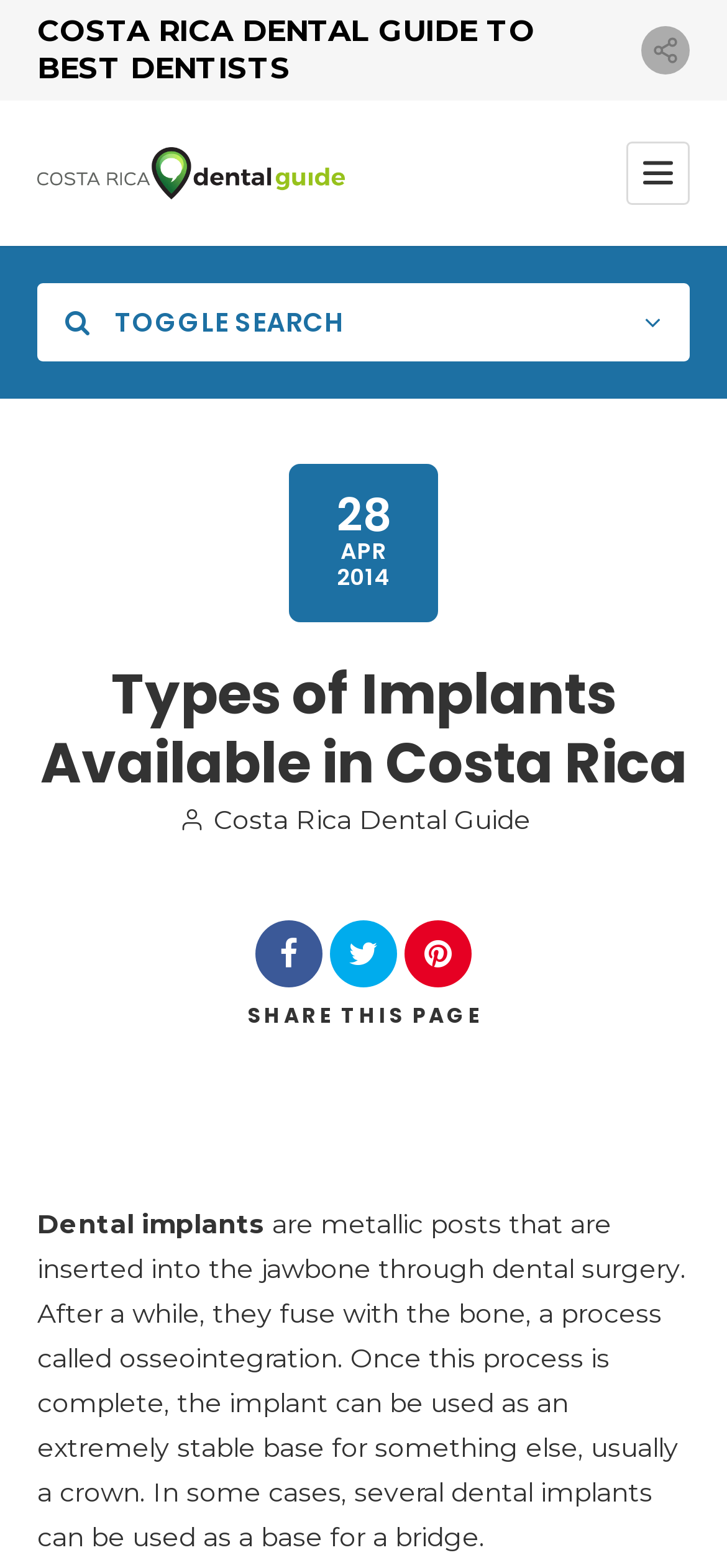What is the icon above the 'Menu' heading?
From the screenshot, provide a brief answer in one word or phrase.

uf09a